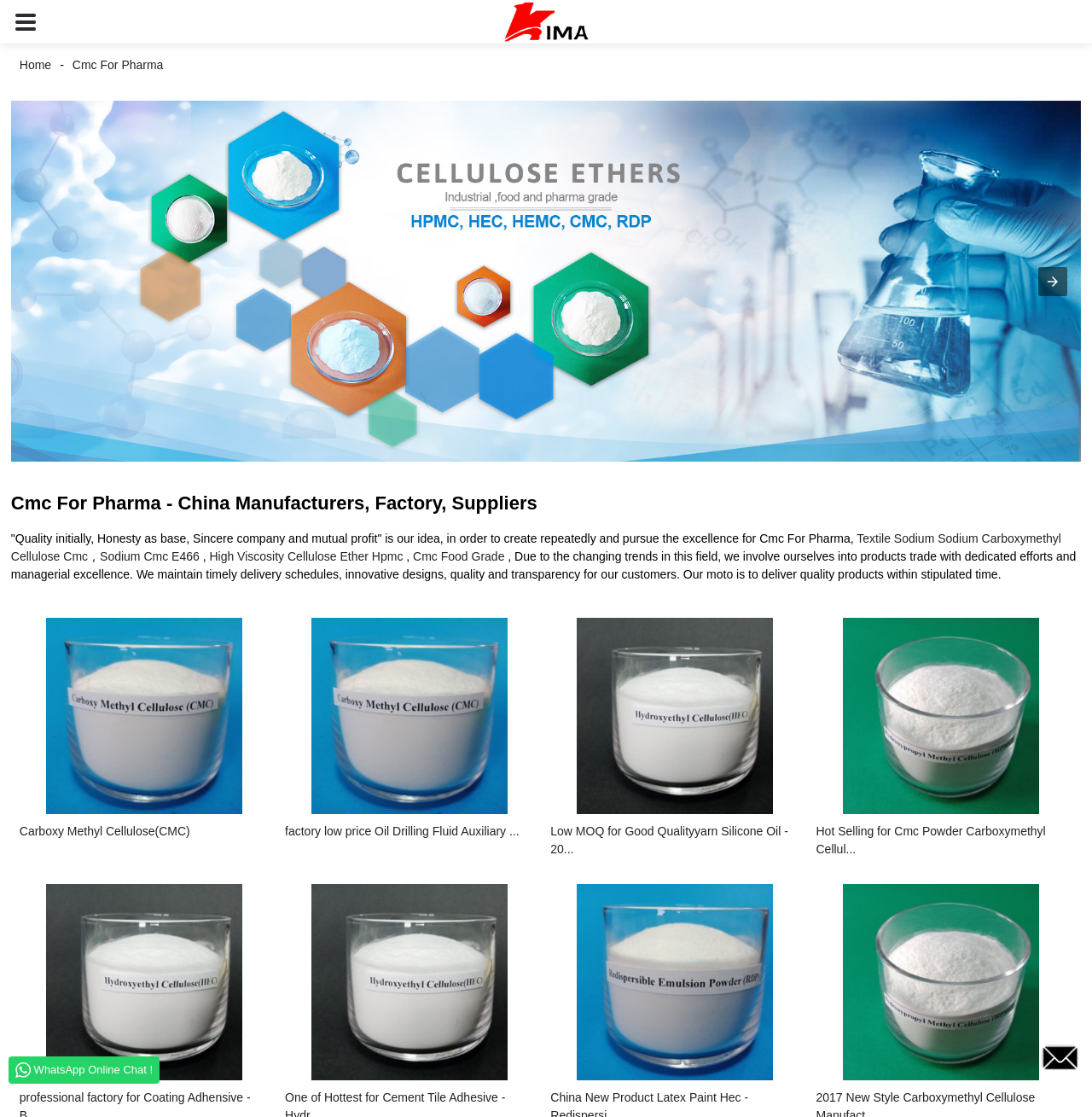Identify the bounding box of the UI element that matches this description: "alt="q8"".

[0.01, 0.077, 0.99, 0.427]